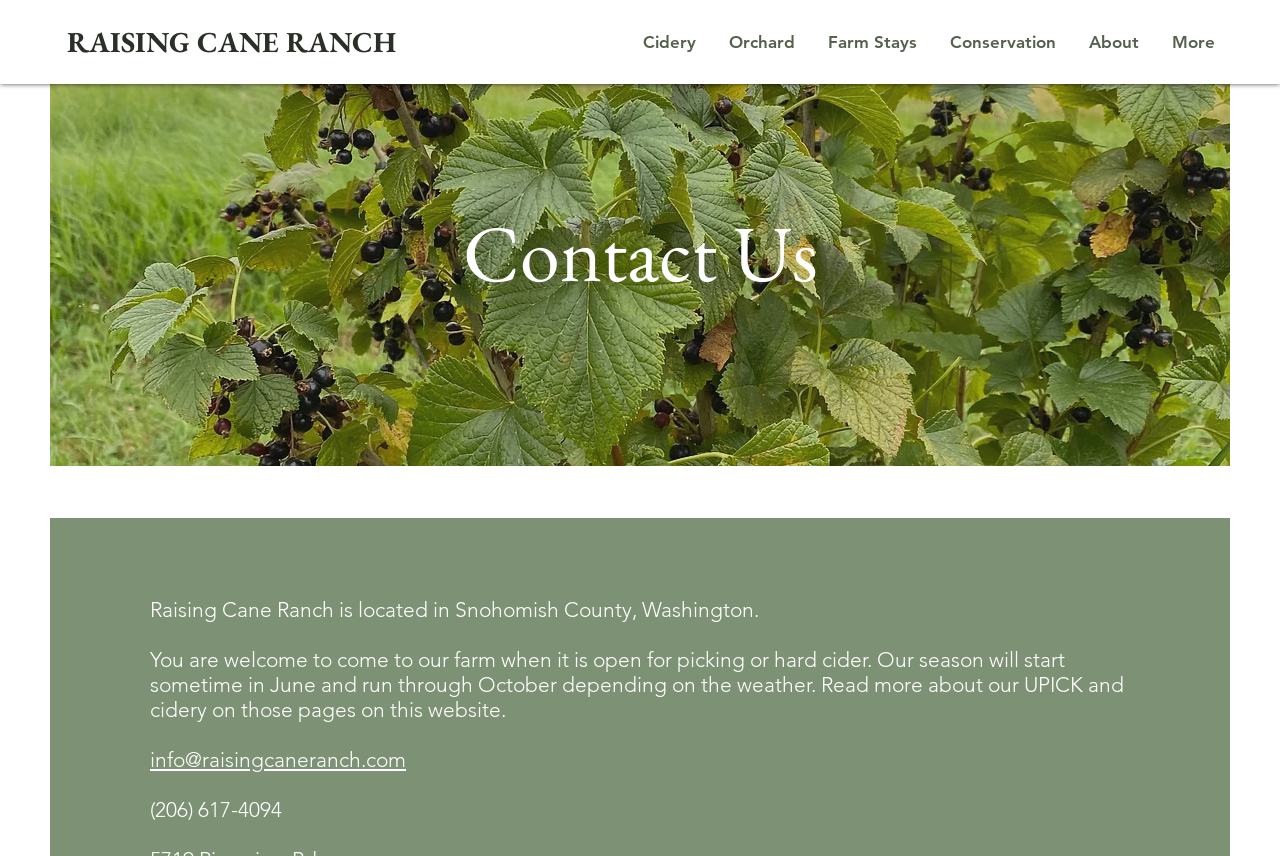Find and indicate the bounding box coordinates of the region you should select to follow the given instruction: "call (206) 617-4094".

[0.117, 0.931, 0.22, 0.96]